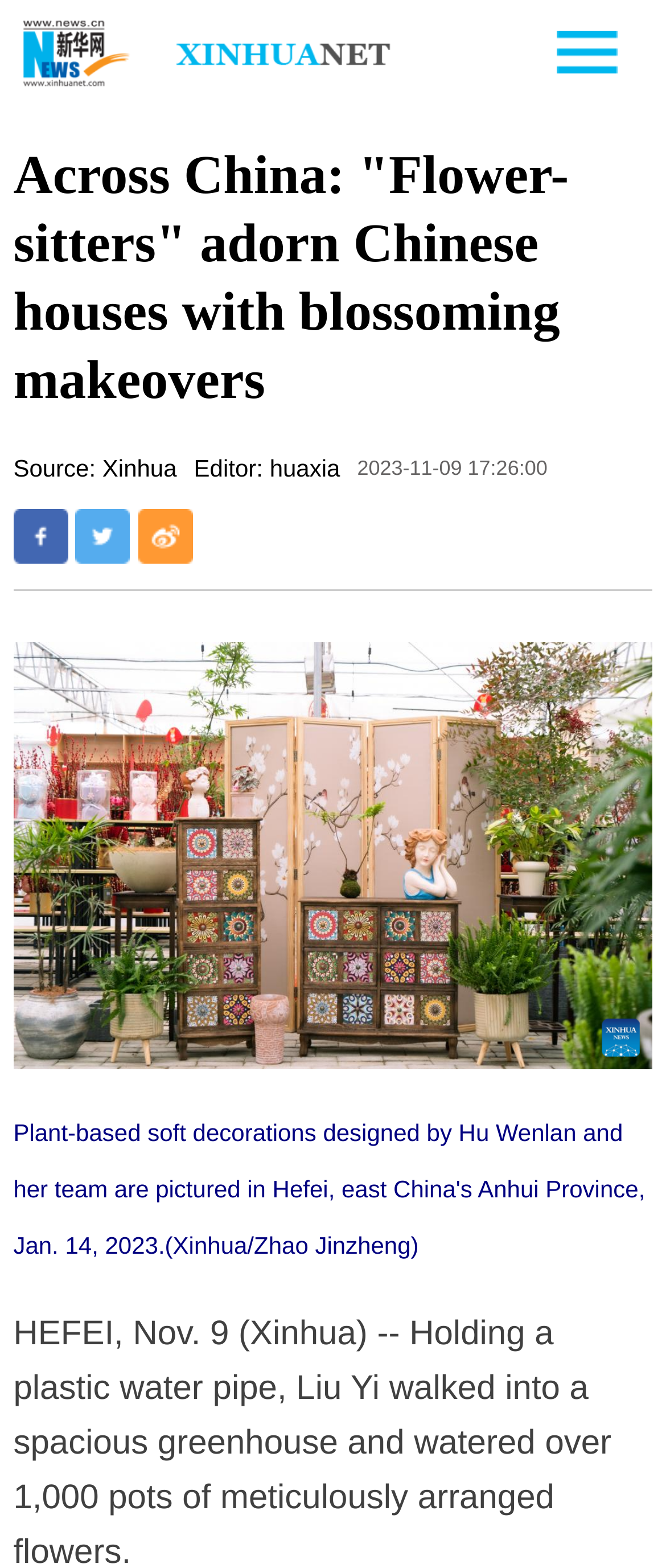How many social media platforms can you share the article to? Please answer the question using a single word or phrase based on the image.

3